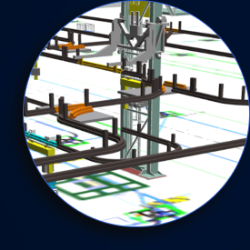Carefully observe the image and respond to the question with a detailed answer:
What is the role of digital modeling and simulation in this setup?

According to the caption, digital modeling and simulation can improve planning and resource allocation in intralogistics, ultimately leading to enhanced productivity and reduced costs, highlighting its role in optimizing the setup.